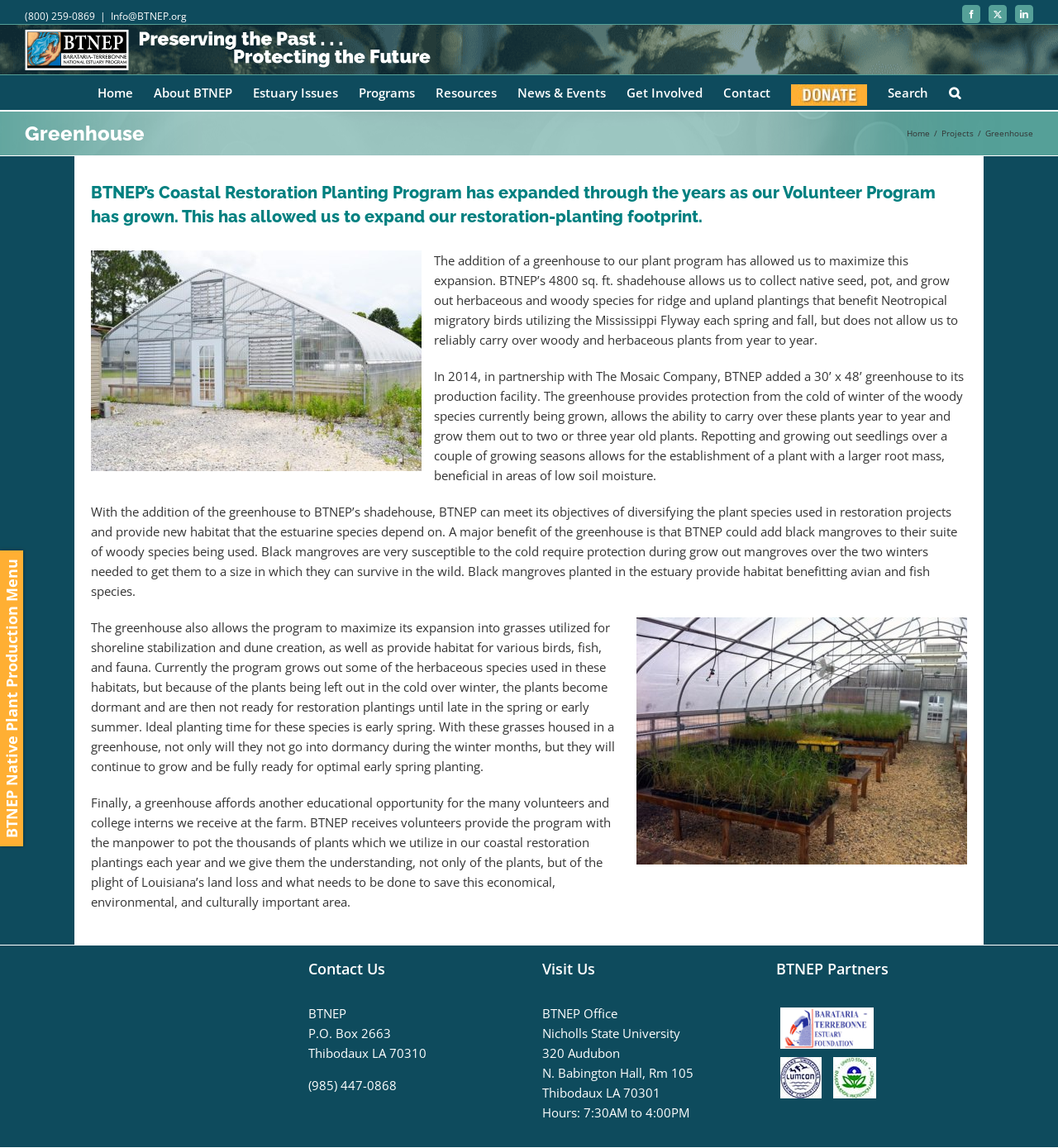Please identify the bounding box coordinates of where to click in order to follow the instruction: "Click the Search button".

[0.897, 0.065, 0.908, 0.095]